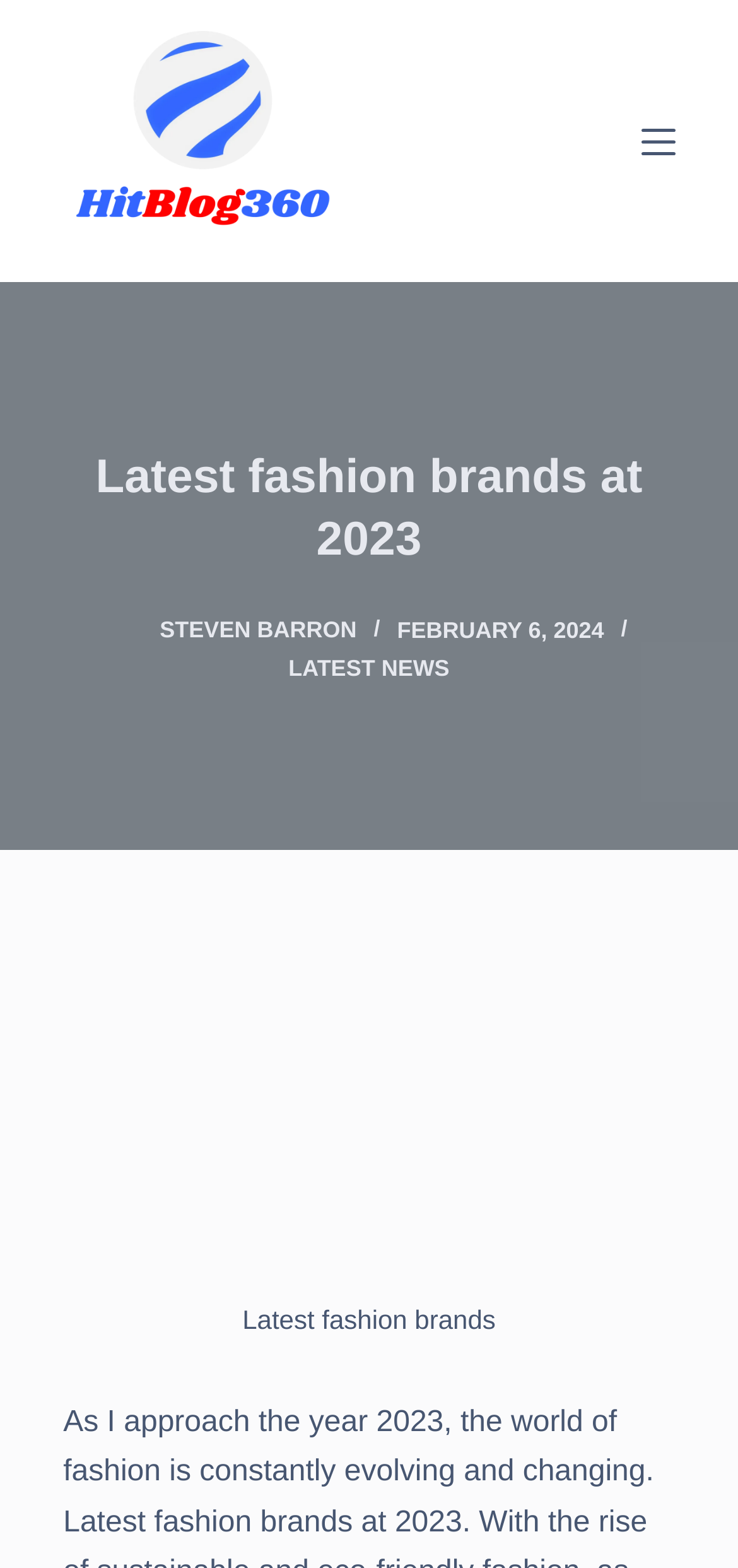Please provide a brief answer to the following inquiry using a single word or phrase:
What is the category of the article?

LATEST NEWS